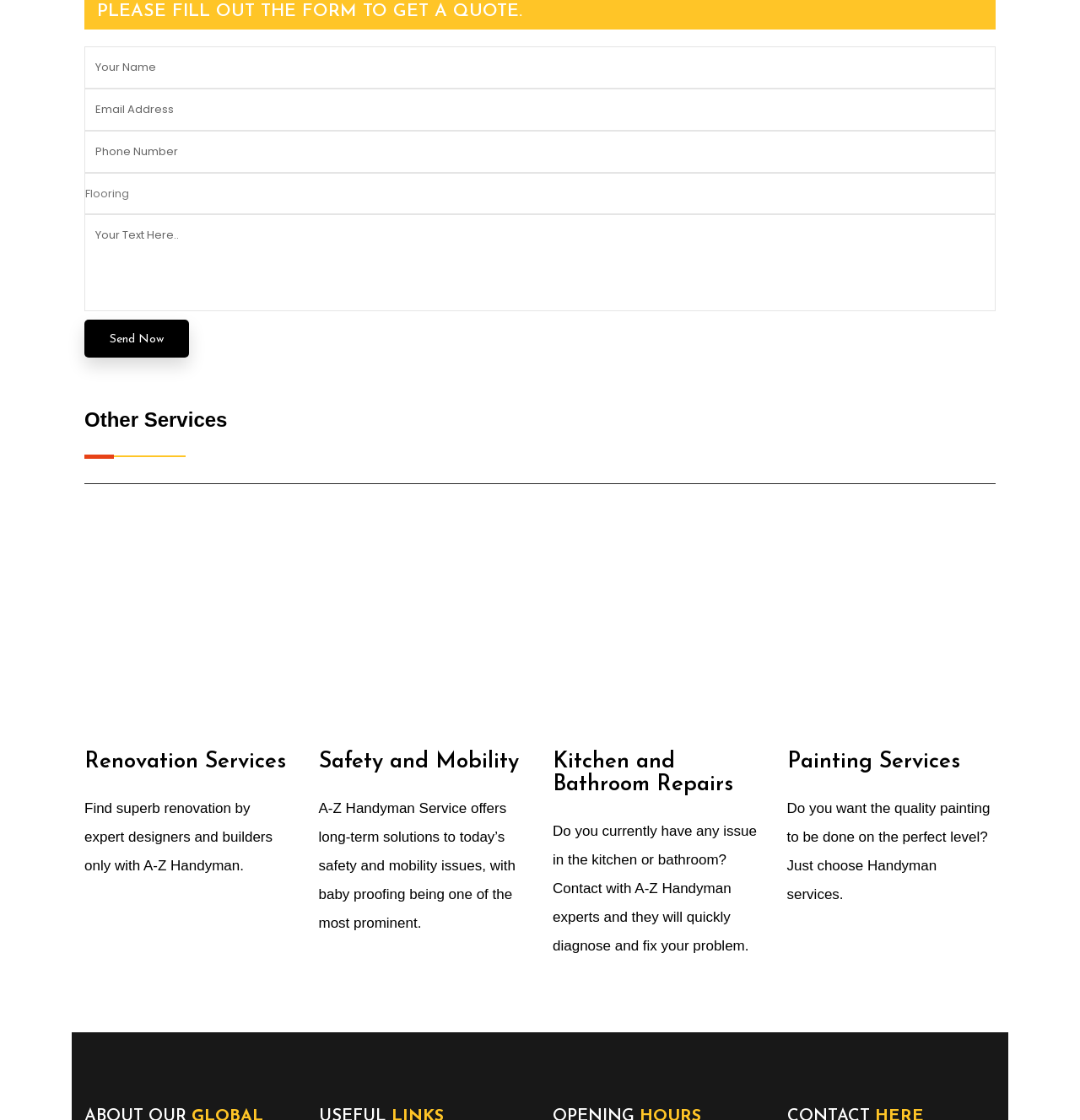Specify the bounding box coordinates for the region that must be clicked to perform the given instruction: "Click Send Now".

[0.078, 0.285, 0.175, 0.319]